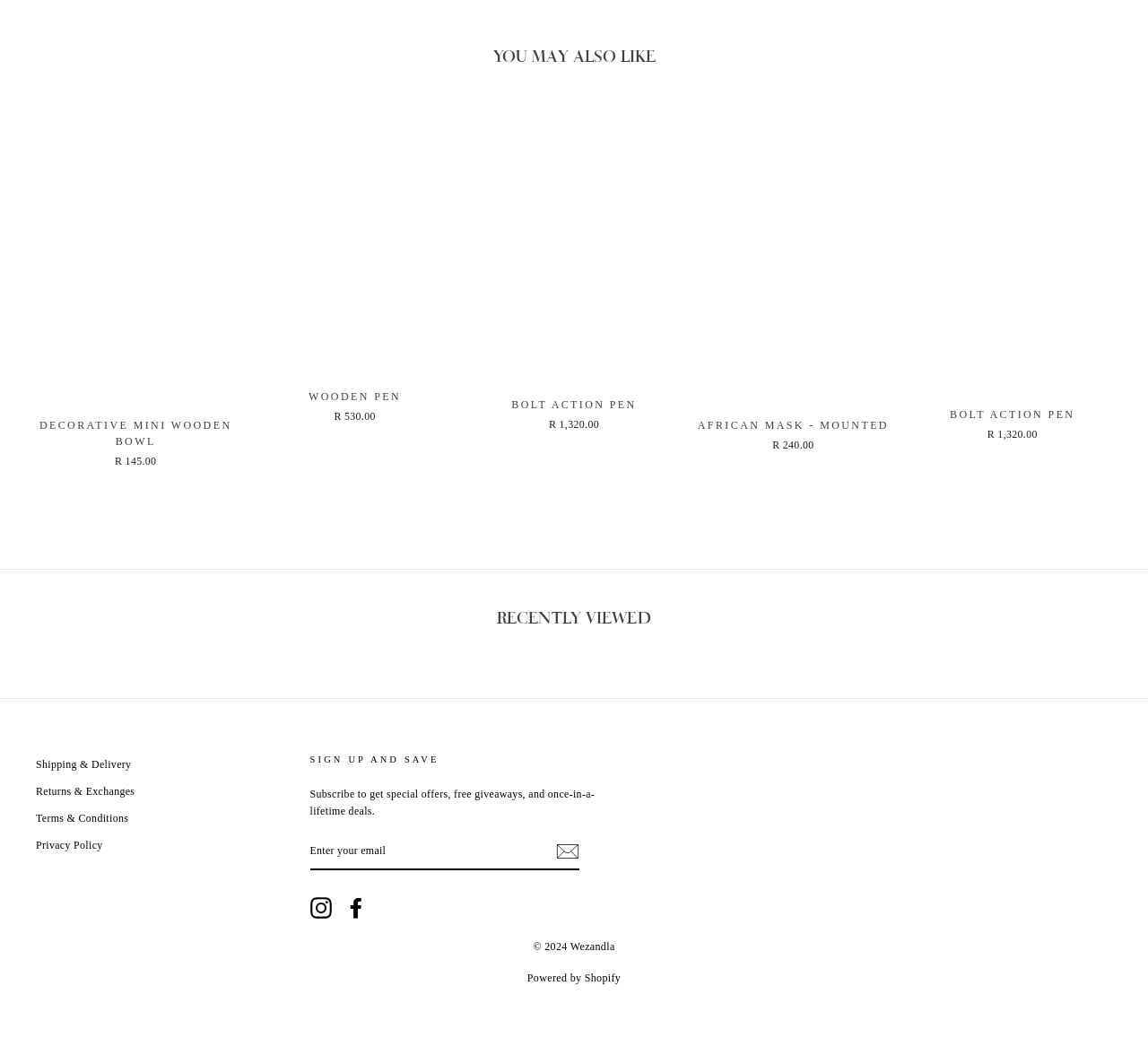What is the name of the company that owns this website?
We need a detailed and meticulous answer to the question.

The name of the company that owns this website is Wezandla, as indicated by the copyright notice at the bottom of the page.